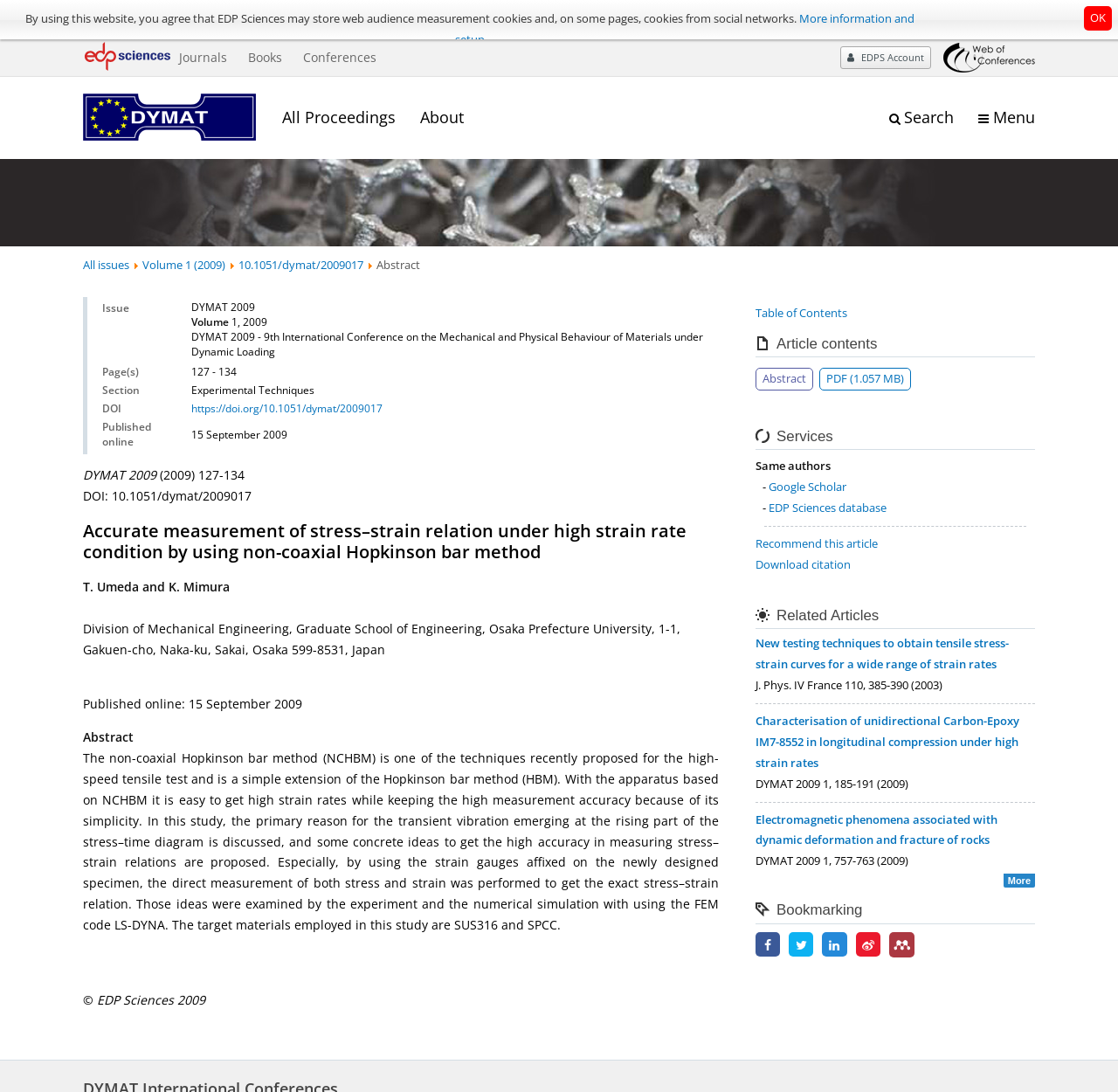Give a short answer using one word or phrase for the question:
What is the type of the table?

Article contents